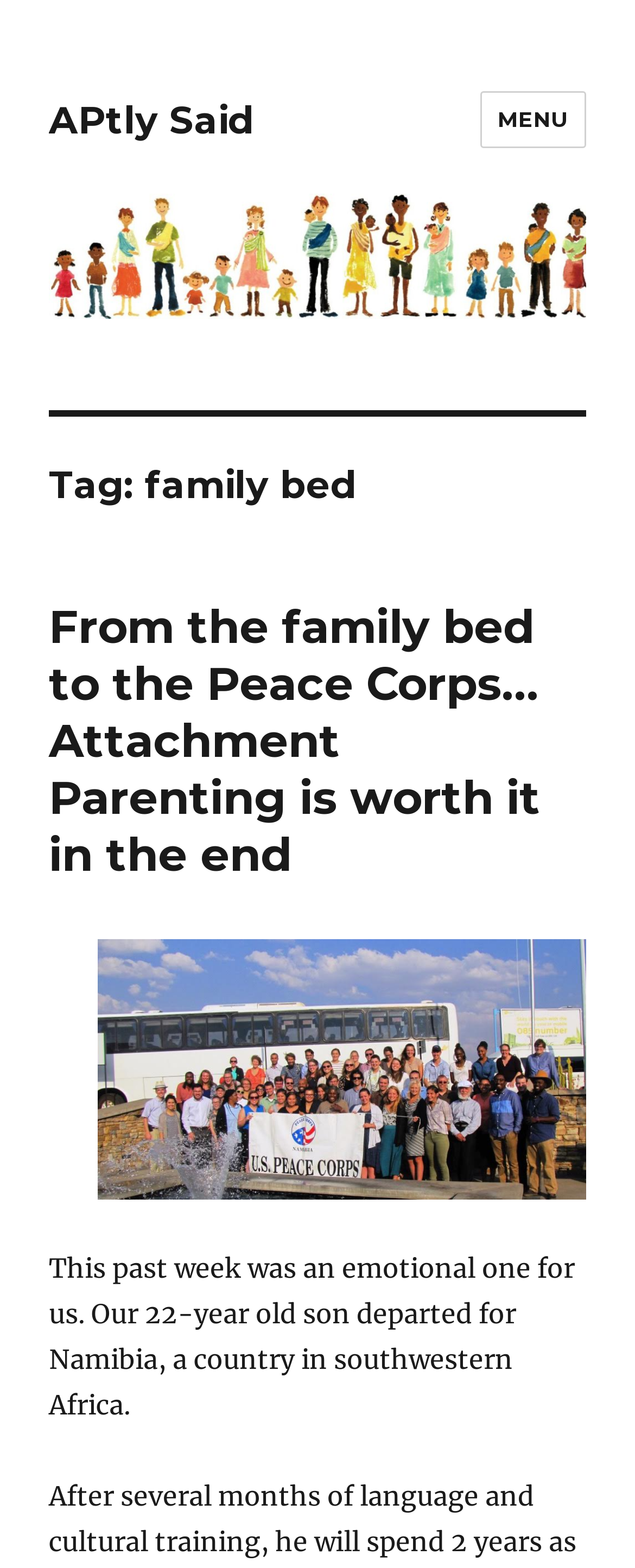Respond with a single word or phrase to the following question:
What is the age of the son of the author?

22